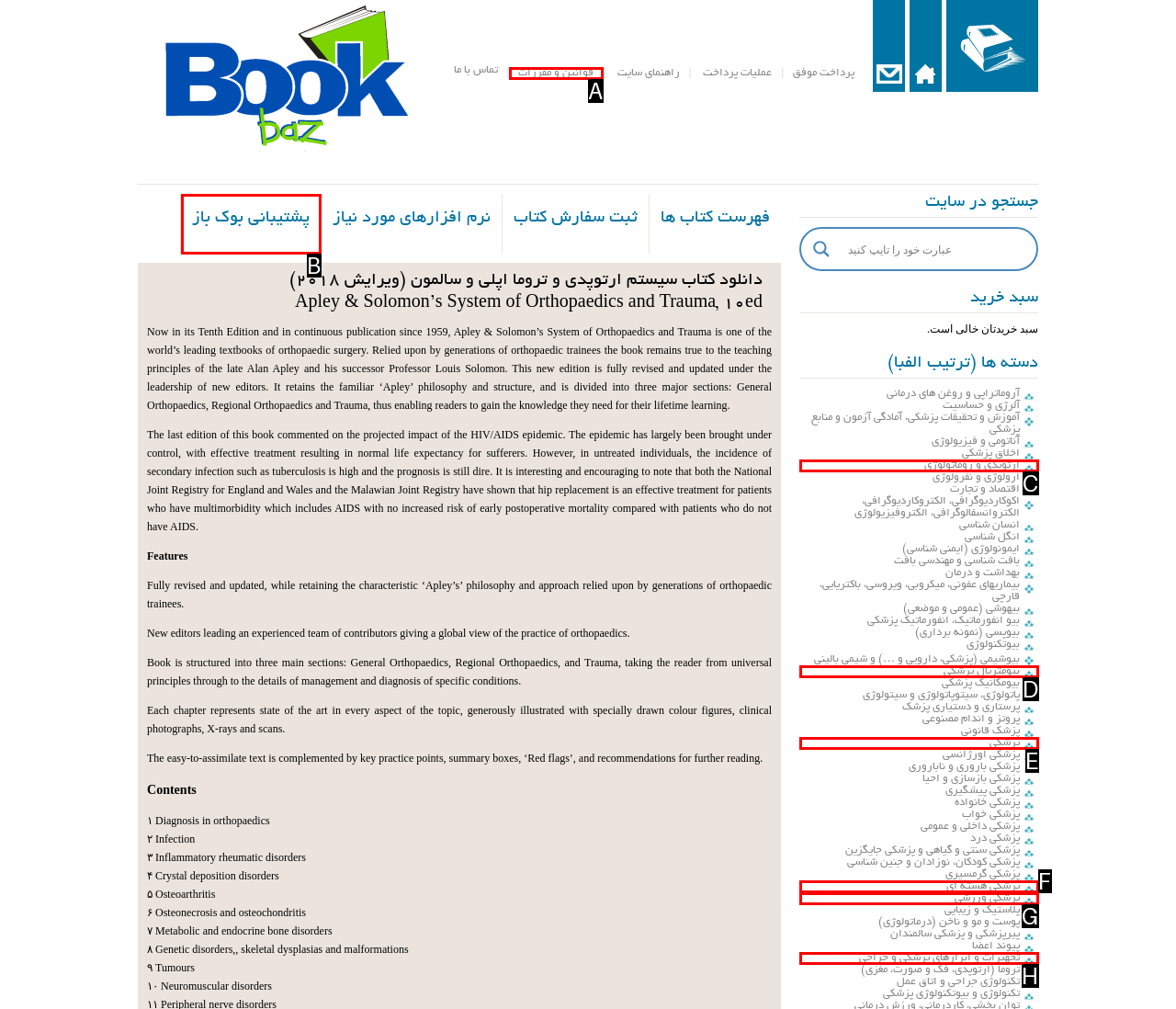Based on the given description: پزشکی, determine which HTML element is the best match. Respond with the letter of the chosen option.

E